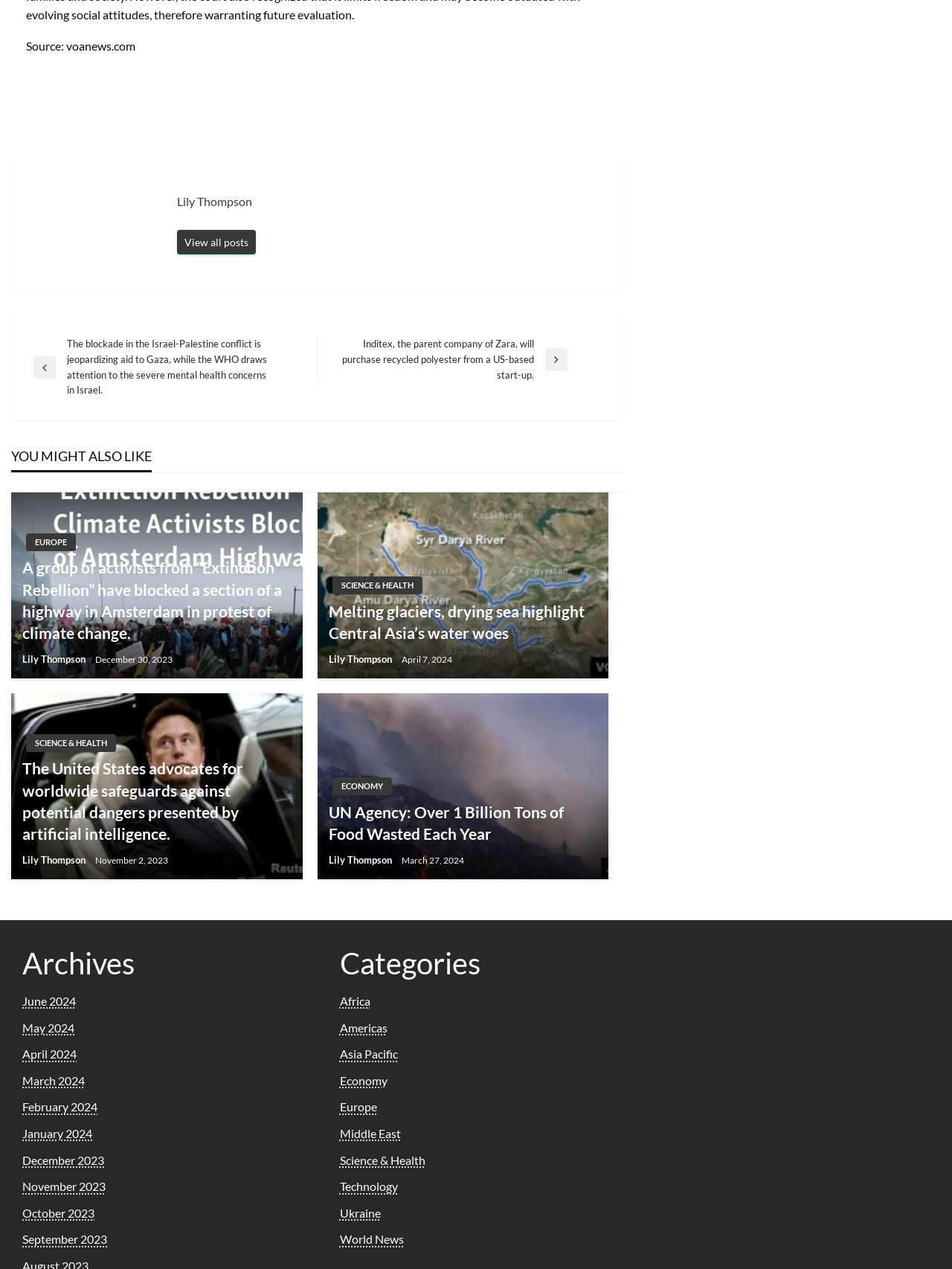Predict the bounding box coordinates of the UI element that matches this description: "Science & Health". The coordinates should be in the format [left, top, right, bottom] with each value between 0 and 1.

[0.349, 0.454, 0.443, 0.469]